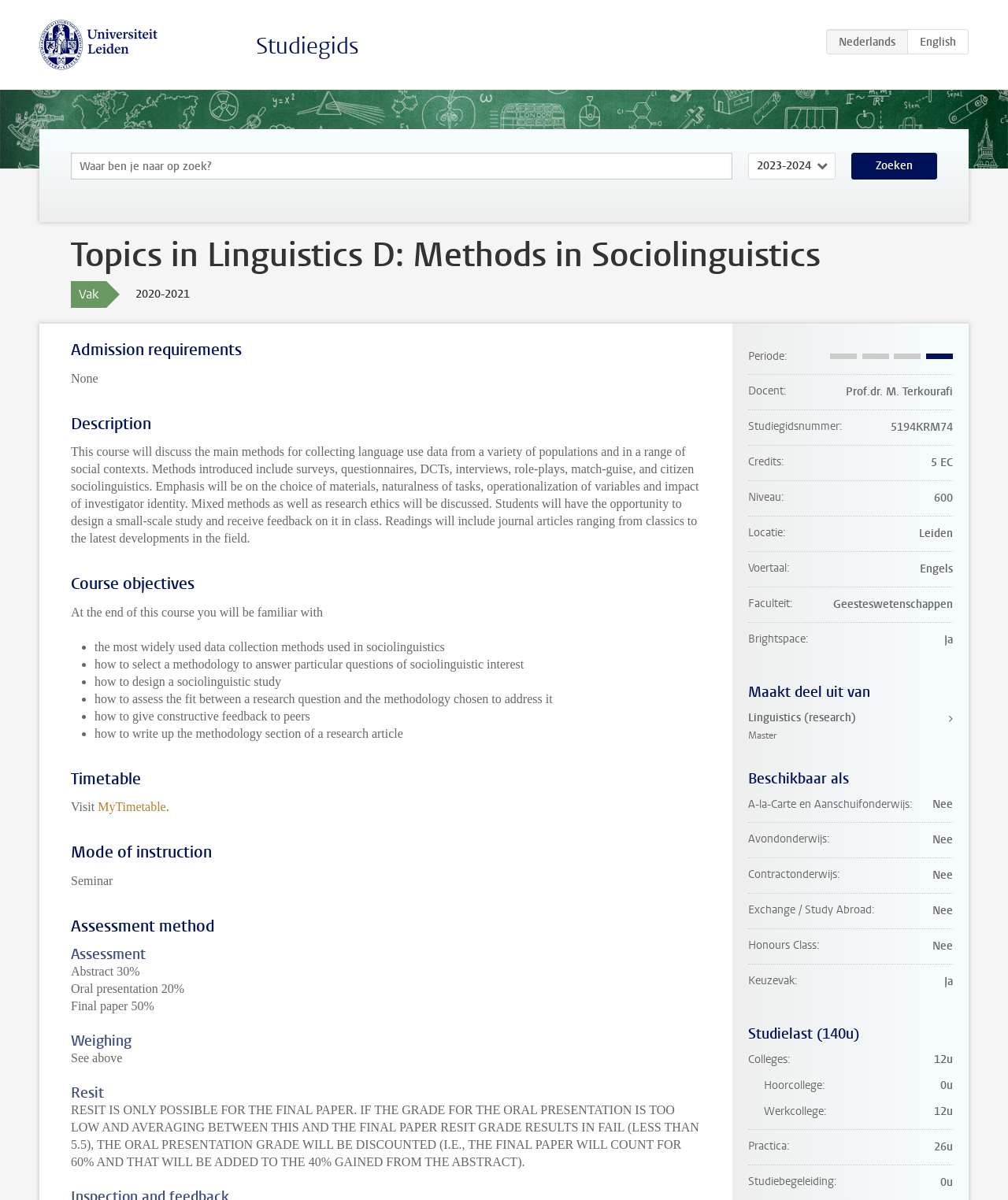Identify the bounding box coordinates of the area that should be clicked in order to complete the given instruction: "Click on Universiteit Leiden link". The bounding box coordinates should be four float numbers between 0 and 1, i.e., [left, top, right, bottom].

[0.039, 0.031, 0.157, 0.042]